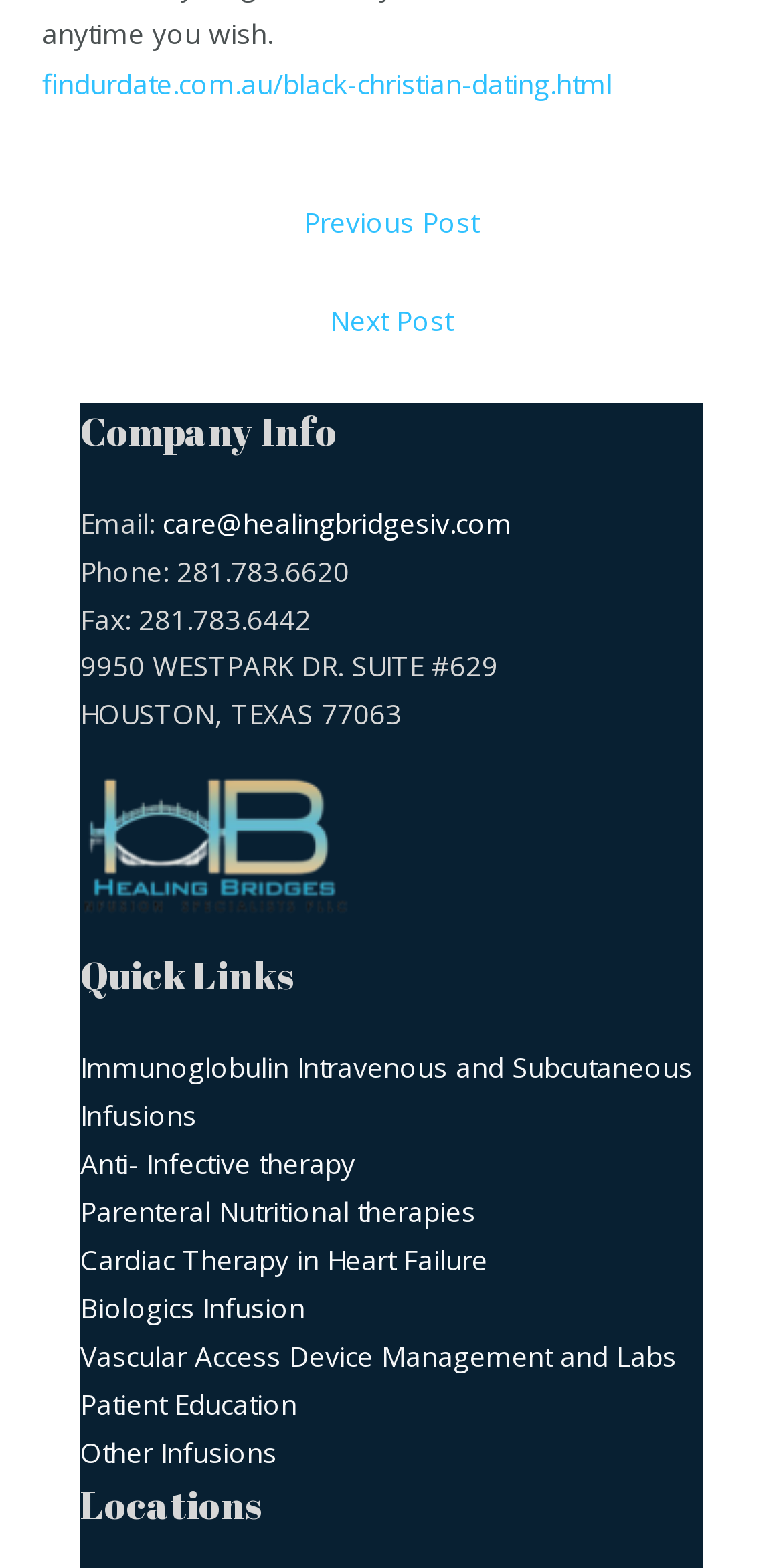For the following element description, predict the bounding box coordinates in the format (top-left x, top-left y, bottom-right x, bottom-right y). All values should be floating point numbers between 0 and 1. Description: Immunoglobulin Intravenous and Subcutaneous Infusions

[0.103, 0.668, 0.885, 0.723]